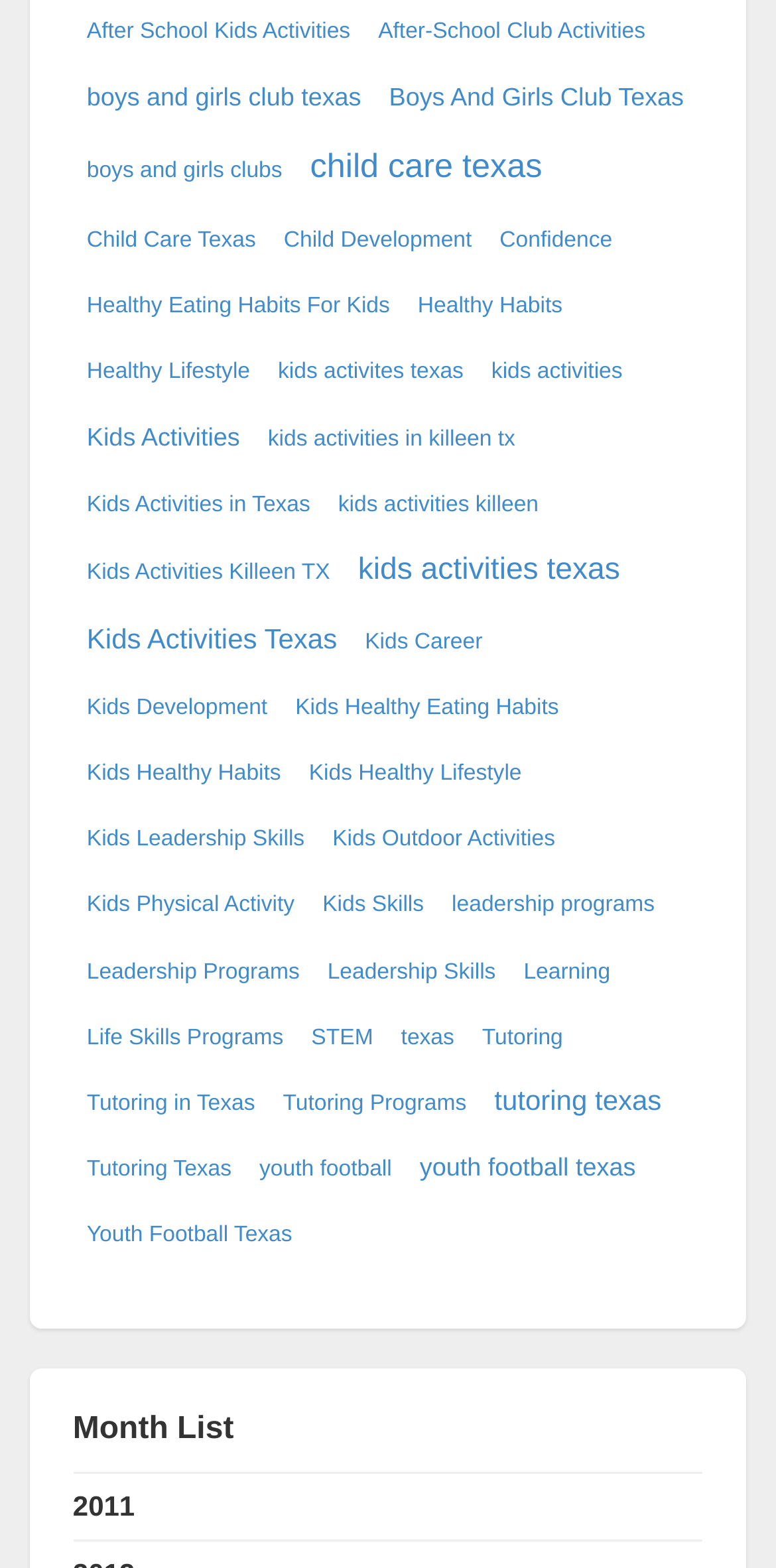Based on the image, give a detailed response to the question: What is the main topic of this webpage?

Based on the numerous links on the webpage, it appears that the main topic is related to kids' activities, development, and education. The links mention various aspects such as after-school clubs, child care, healthy habits, leadership skills, and tutoring, indicating a focus on kids' overall growth and development.